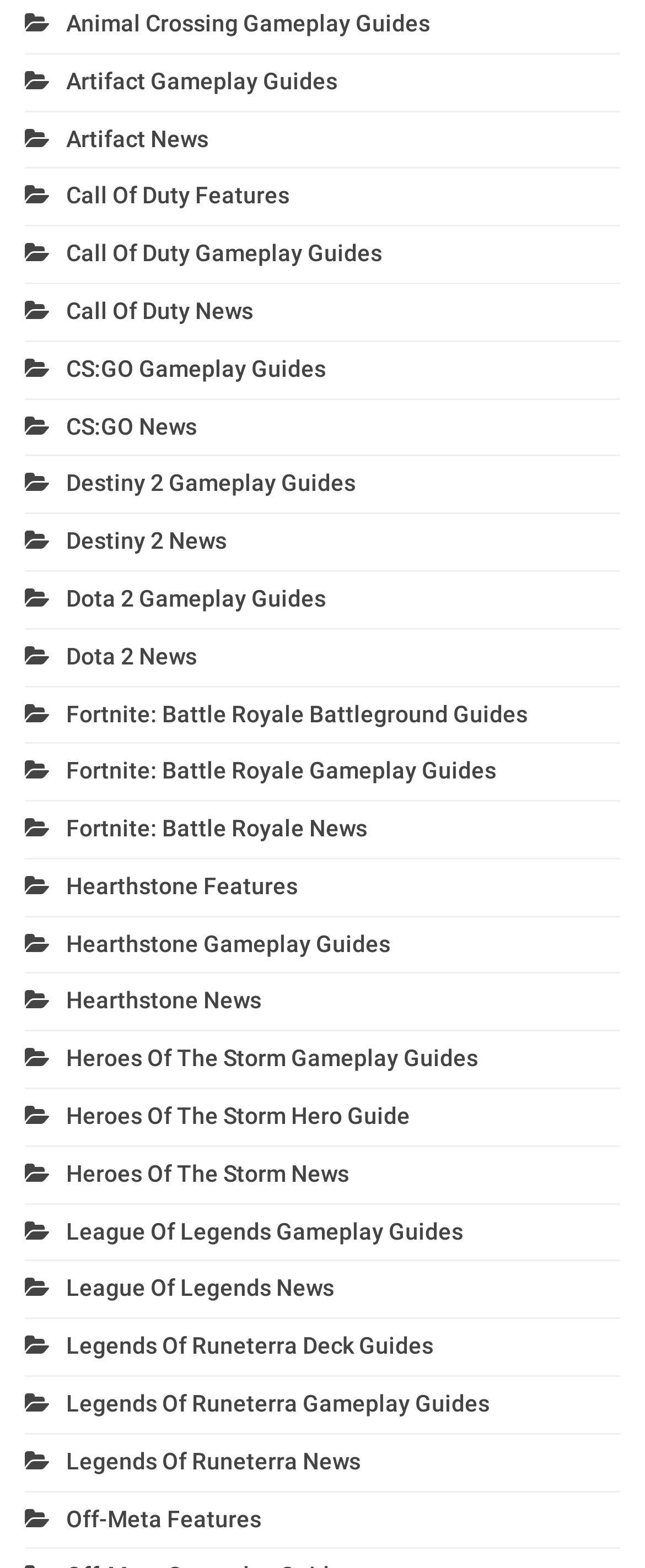Can you show the bounding box coordinates of the region to click on to complete the task described in the instruction: "Explore Dota 2 Gameplay Guides"?

[0.038, 0.373, 0.505, 0.39]